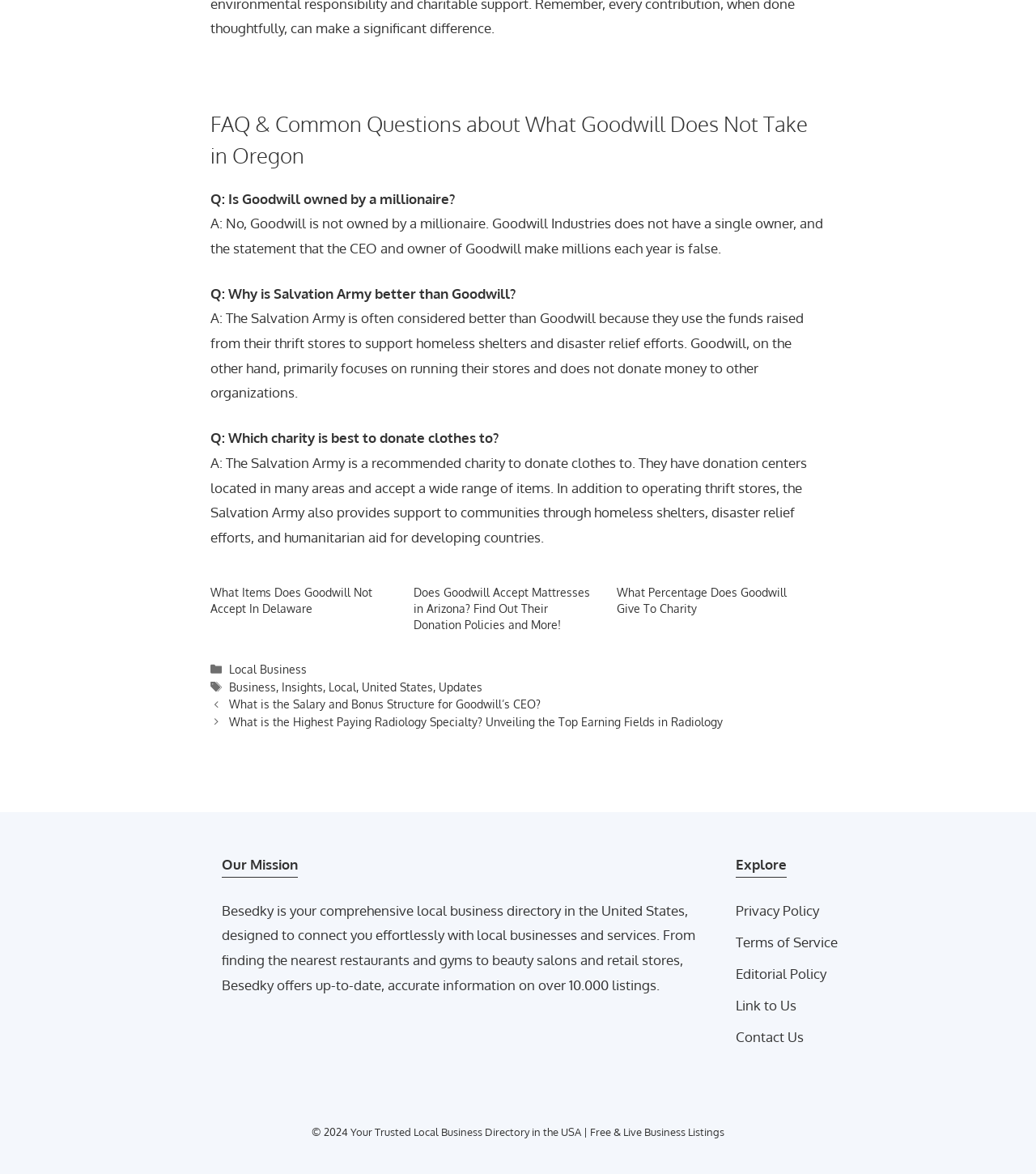Find the bounding box coordinates of the clickable element required to execute the following instruction: "Click on 'Does Goodwill Accept Mattresses in Arizona? Find Out Their Donation Policies and More!' ". Provide the coordinates as four float numbers between 0 and 1, i.e., [left, top, right, bottom].

[0.399, 0.498, 0.569, 0.538]